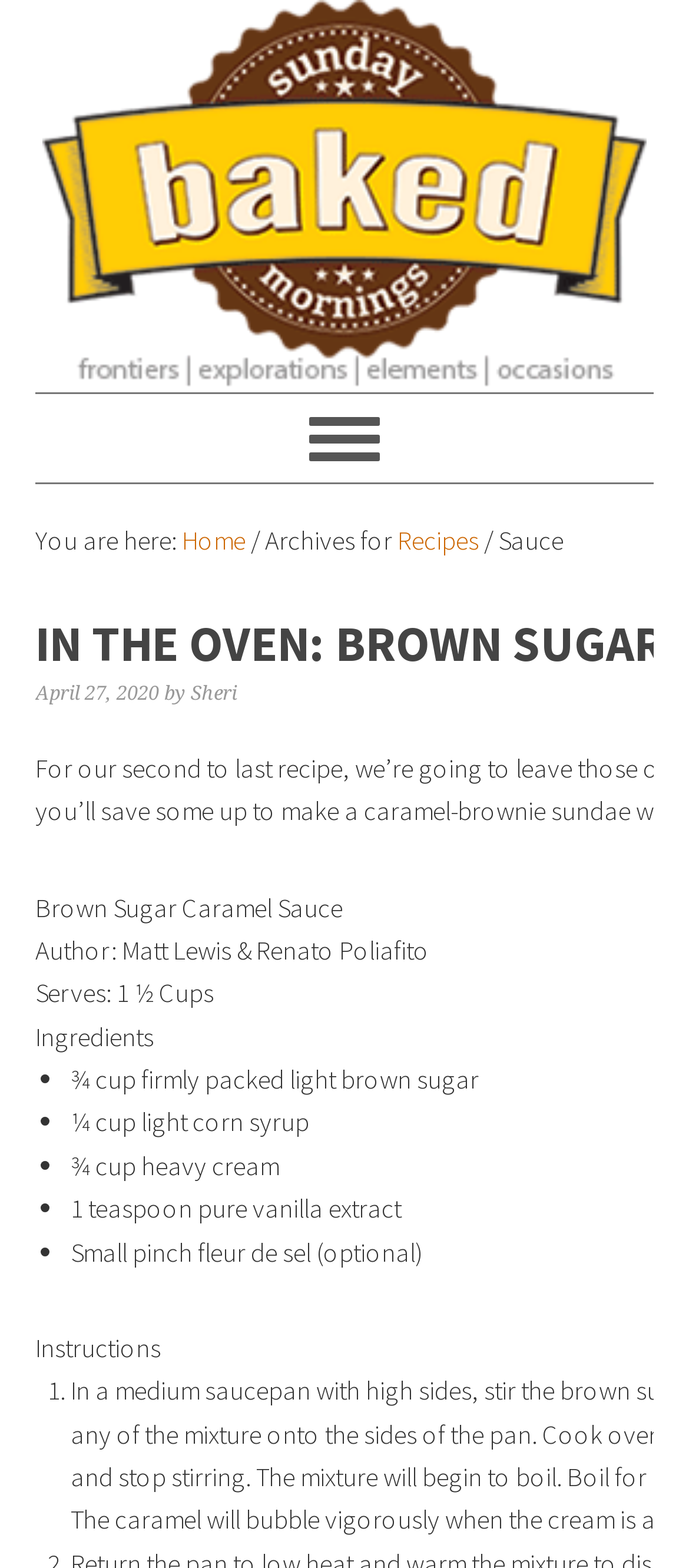What is the quantity of light brown sugar required? Based on the screenshot, please respond with a single word or phrase.

3⁄4 cup